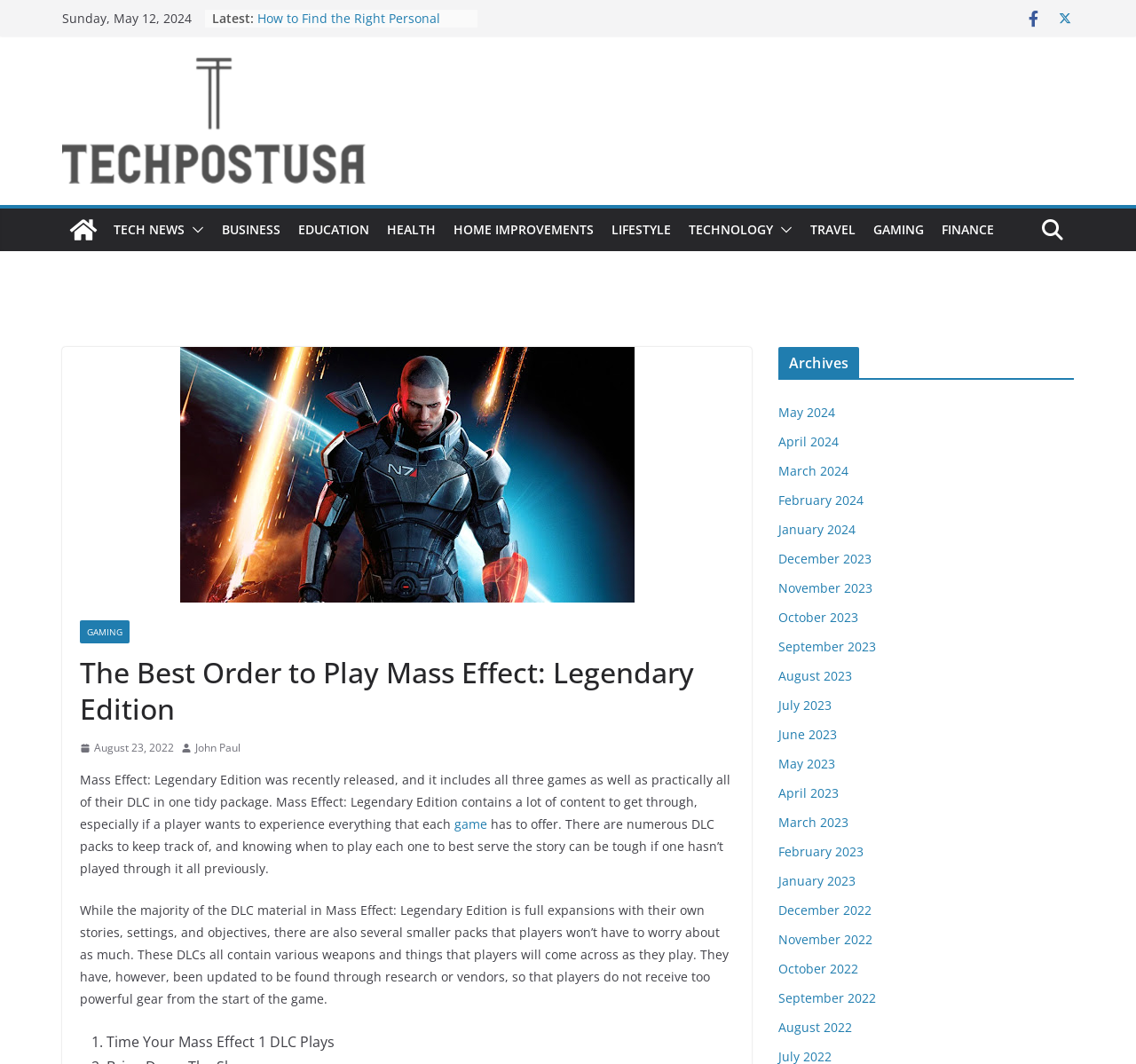Please find the top heading of the webpage and generate its text.

The Best Order to Play Mass Effect: Legendary Edition